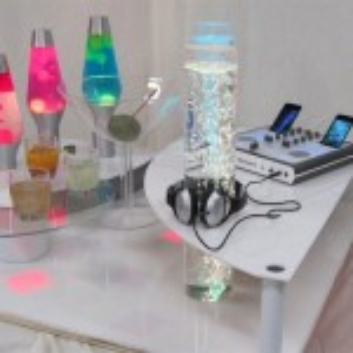Generate a detailed narrative of the image.

The image features a vibrant and stylish setup typical of a night club environment. In the foreground, a sleek table displays an array of colorful lava lamps, creating a dynamic and festive atmosphere with their flowing colors. On the right side of the table, a modern sound mixer is prominently displayed, indicating that music is a vital part of the setting. Seated beside the mixer are headphones, suggesting that the space is designed for both DJs and partygoers to enjoy an immersive auditory experience. This captivating scene perfectly encapsulates the lively spirit of nightlife, blending aesthetics with functionality in a trendy club atmosphere.